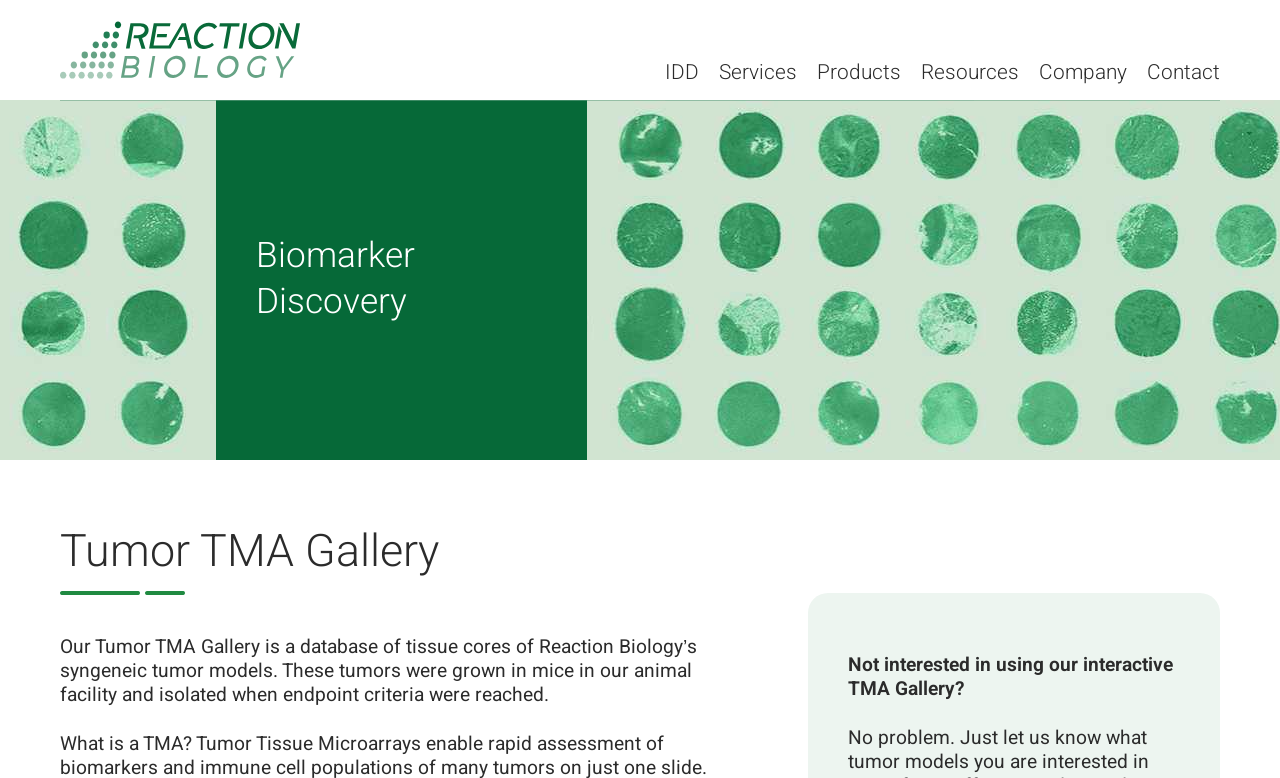Predict the bounding box coordinates of the area that should be clicked to accomplish the following instruction: "Read about biomarker analysis tool". The bounding box coordinates should consist of four float numbers between 0 and 1, i.e., [left, top, right, bottom].

[0.059, 0.019, 0.488, 0.053]